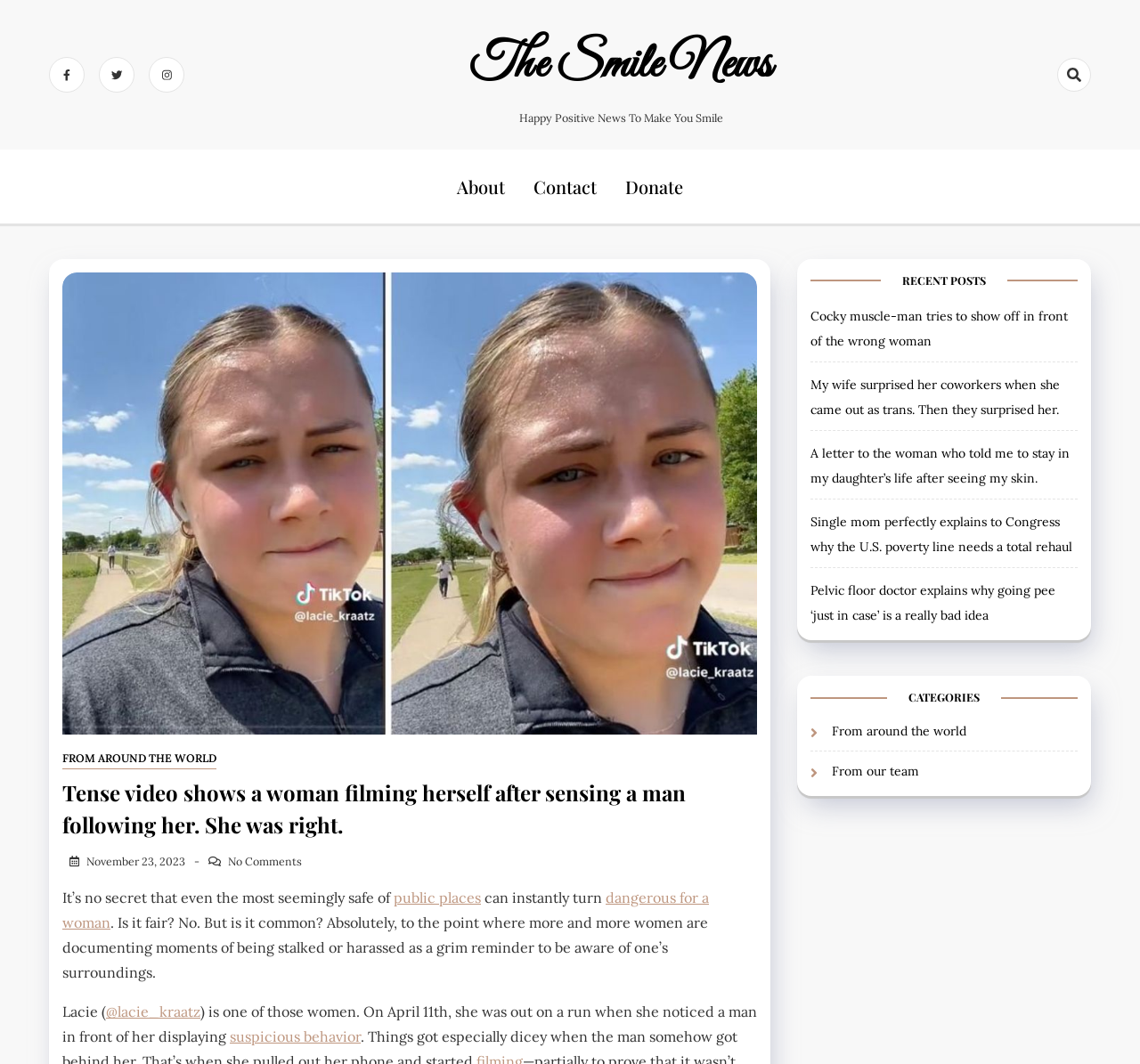Highlight the bounding box coordinates of the element you need to click to perform the following instruction: "Read the article 'Tense video shows a woman filming herself after sensing a man following her. She was right.'."

[0.055, 0.73, 0.664, 0.79]